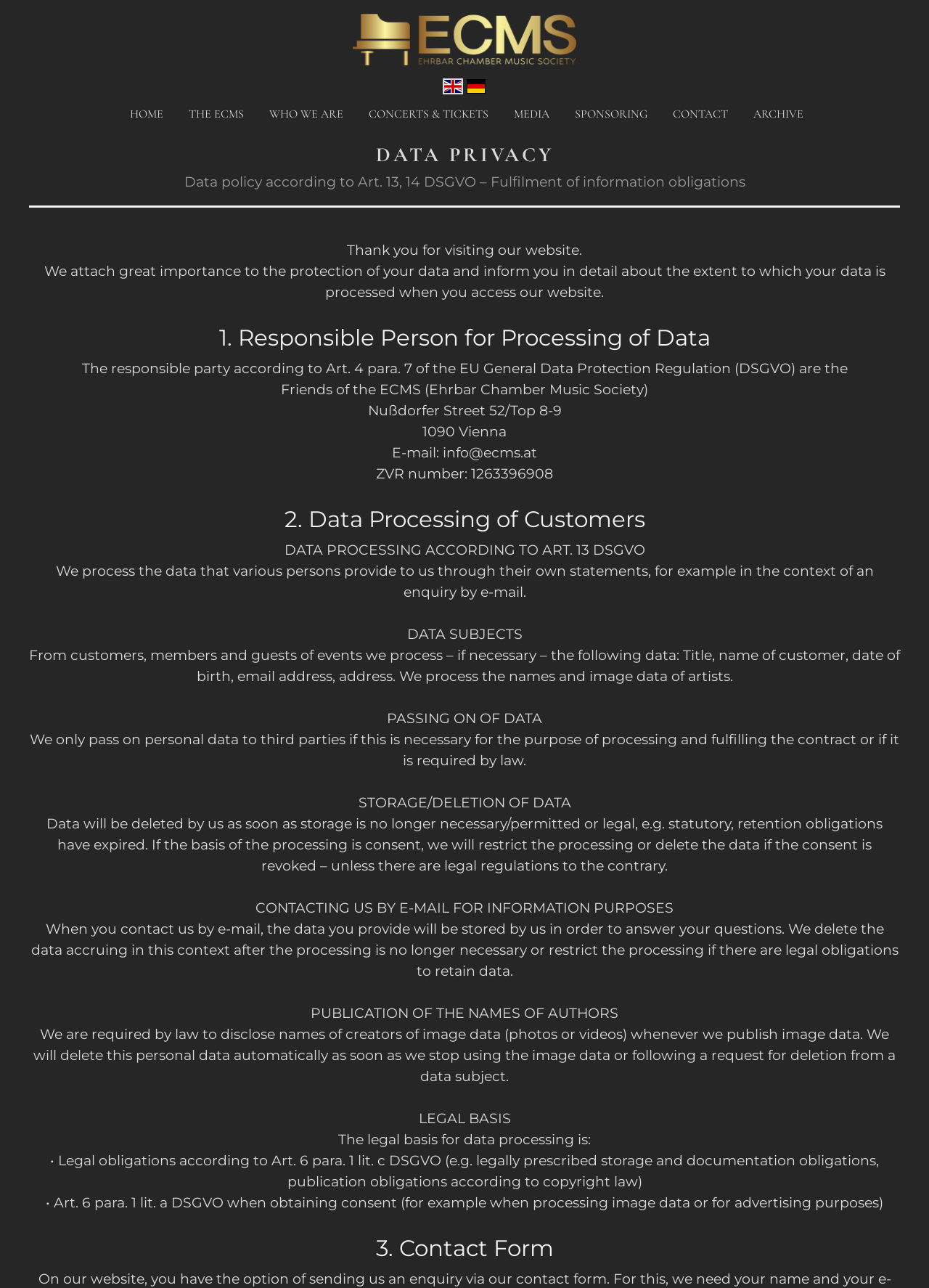Please give a succinct answer using a single word or phrase:
What happens to data when storage is no longer necessary?

It is deleted